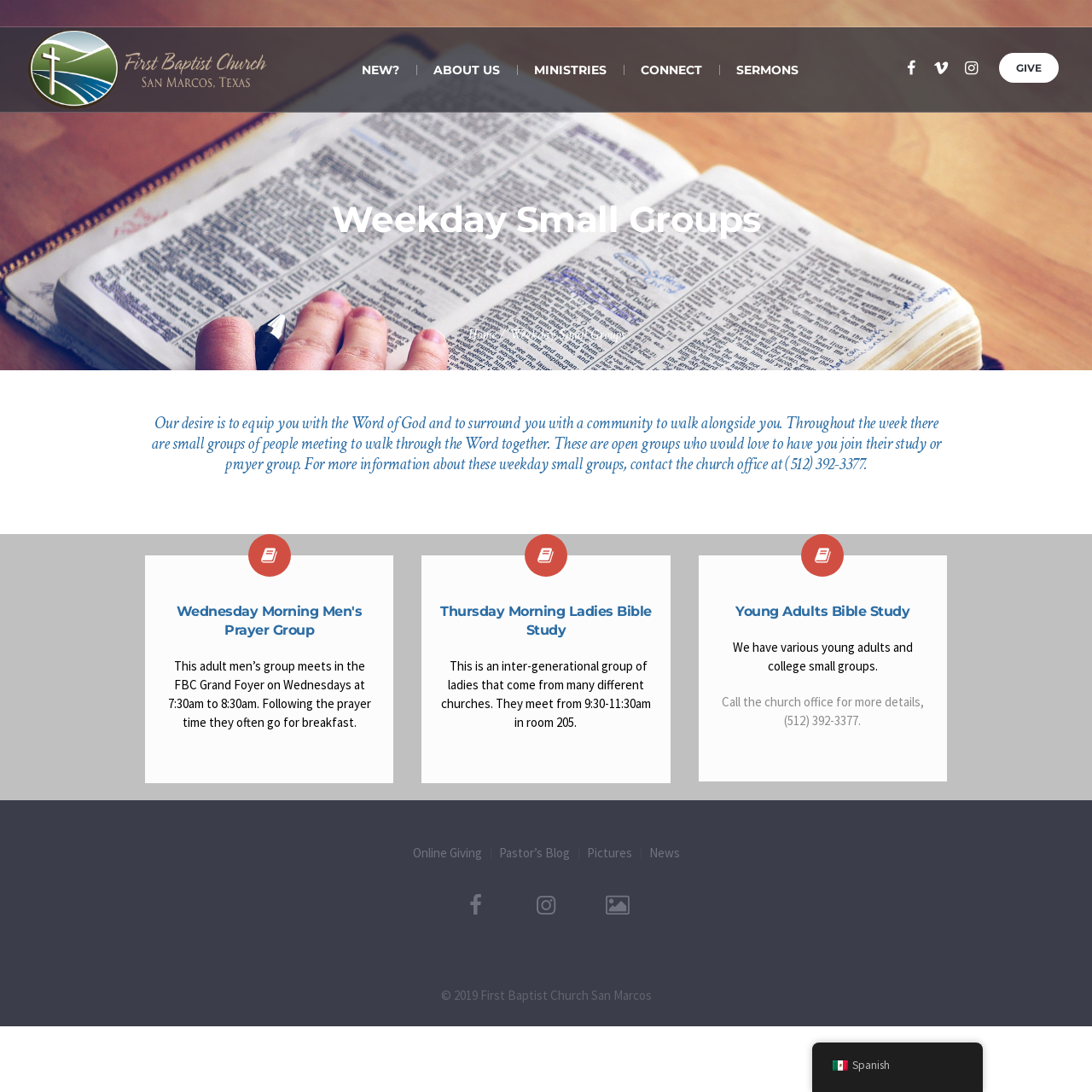Identify the bounding box coordinates of the clickable region necessary to fulfill the following instruction: "Contact the church office". The bounding box coordinates should be four float numbers between 0 and 1, i.e., [left, top, right, bottom].

[0.661, 0.635, 0.846, 0.667]